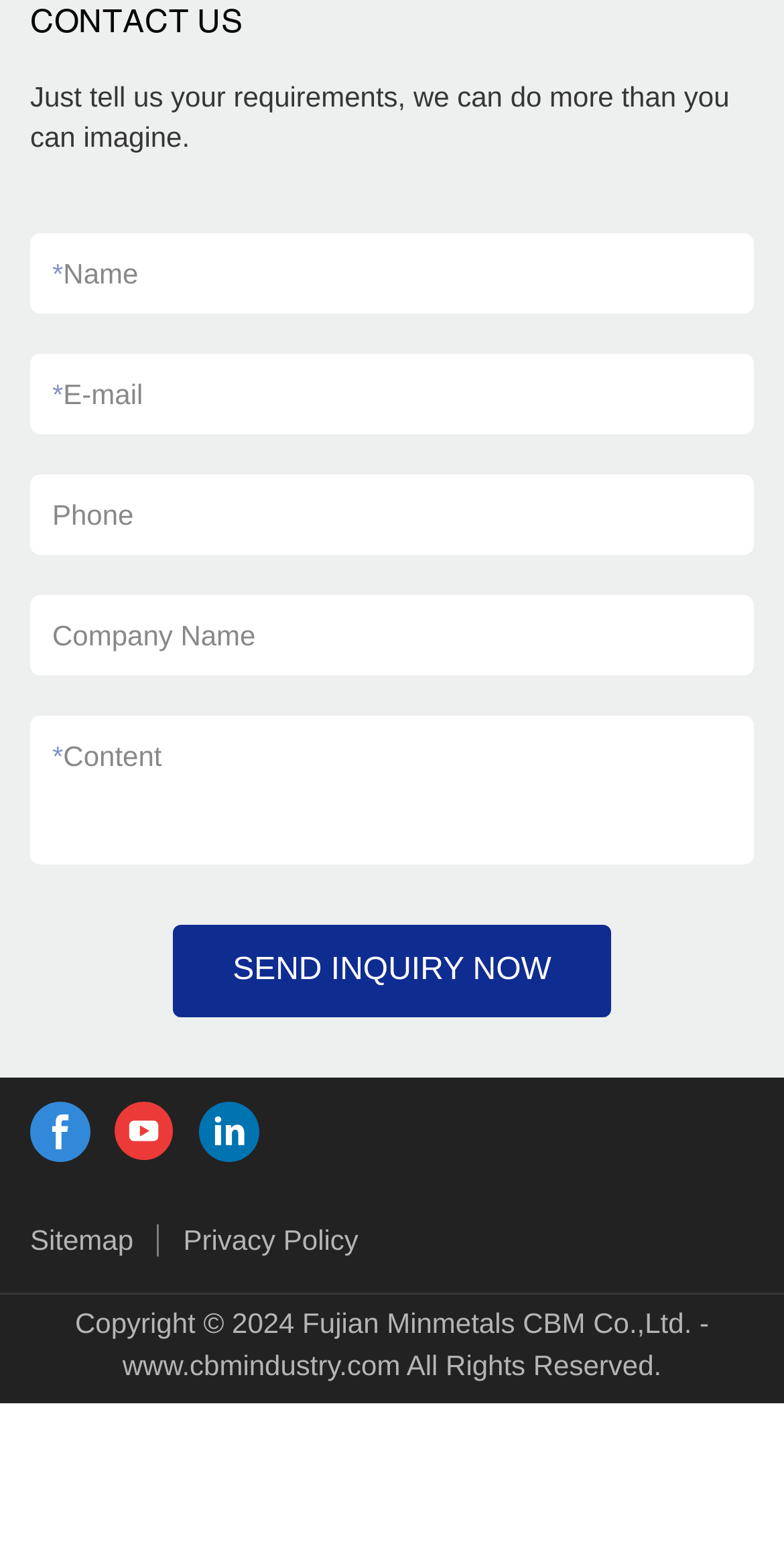Provide the bounding box coordinates in the format (top-left x, top-left y, bottom-right x, bottom-right y). All values are floating point numbers between 0 and 1. Determine the bounding box coordinate of the UI element described as: laxmi Purohit

None